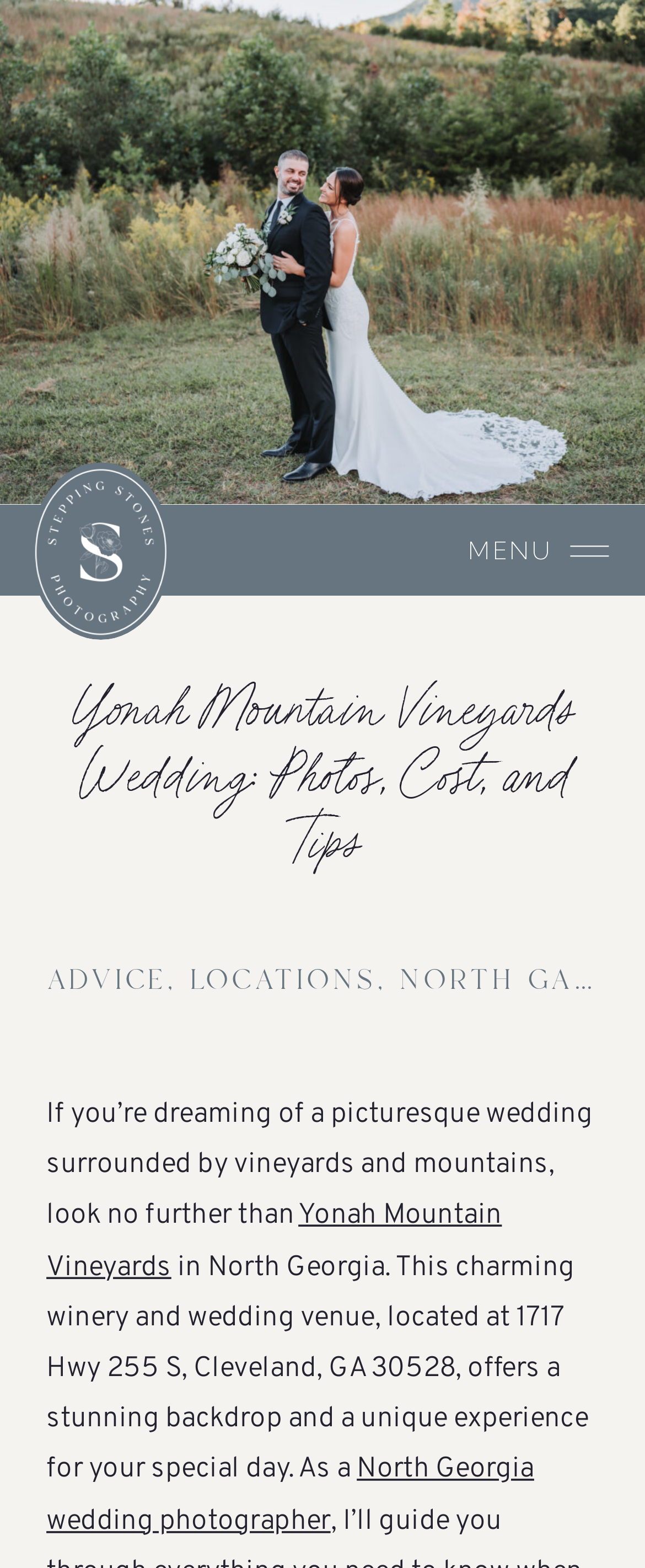Identify and provide the text content of the webpage's primary headline.

Yonah Mountain Vineyards Wedding: Photos, Cost, and Tips